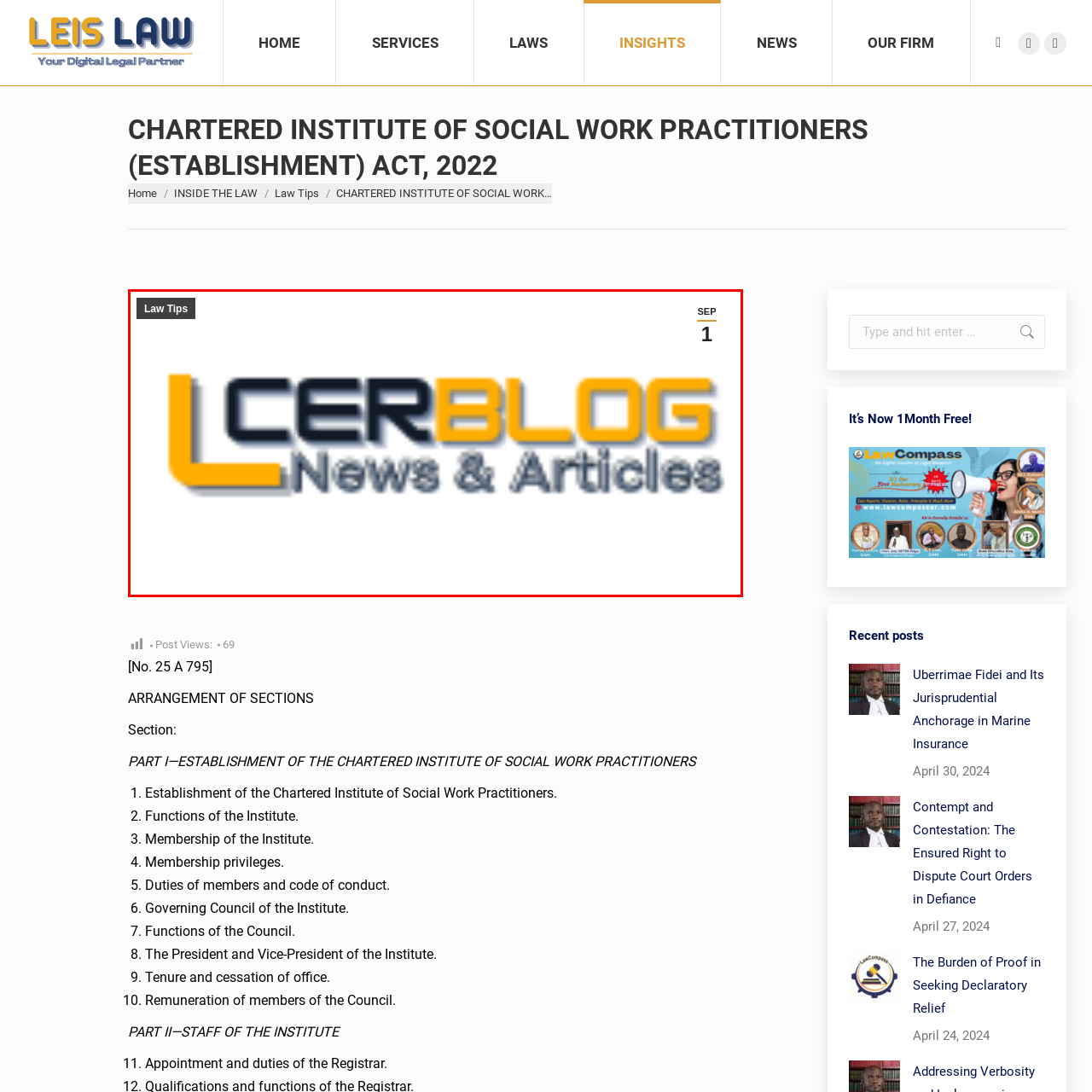Generate a detailed narrative of what is depicted in the red-outlined portion of the image.

The image features a stylized logo for "LCERBLOG," prominently displaying the text in bold, dynamic typography. The letters "LCER" are rendered in black, seamlessly transitioning into "BLOG," which is highlighted in bright yellow, capturing attention. Below the main logo, the words "News & Articles" are presented in a smaller font, signifying the blog's focus on delivering legal news and insights. To the right, in a smaller font, is the date "SEP 1," indicating a specific publication time. This image aligns with the theme of legal tips and resources, reflecting its association with the Chartered Institute of Social Work Practitioners.